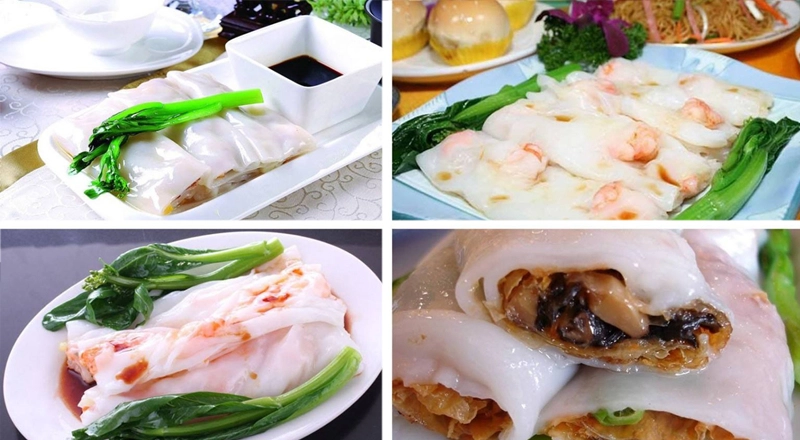Give a one-word or short phrase answer to this question: 
What can be inferred about the filling of the vermicelli rolls?

May include mushrooms and savory ingredients